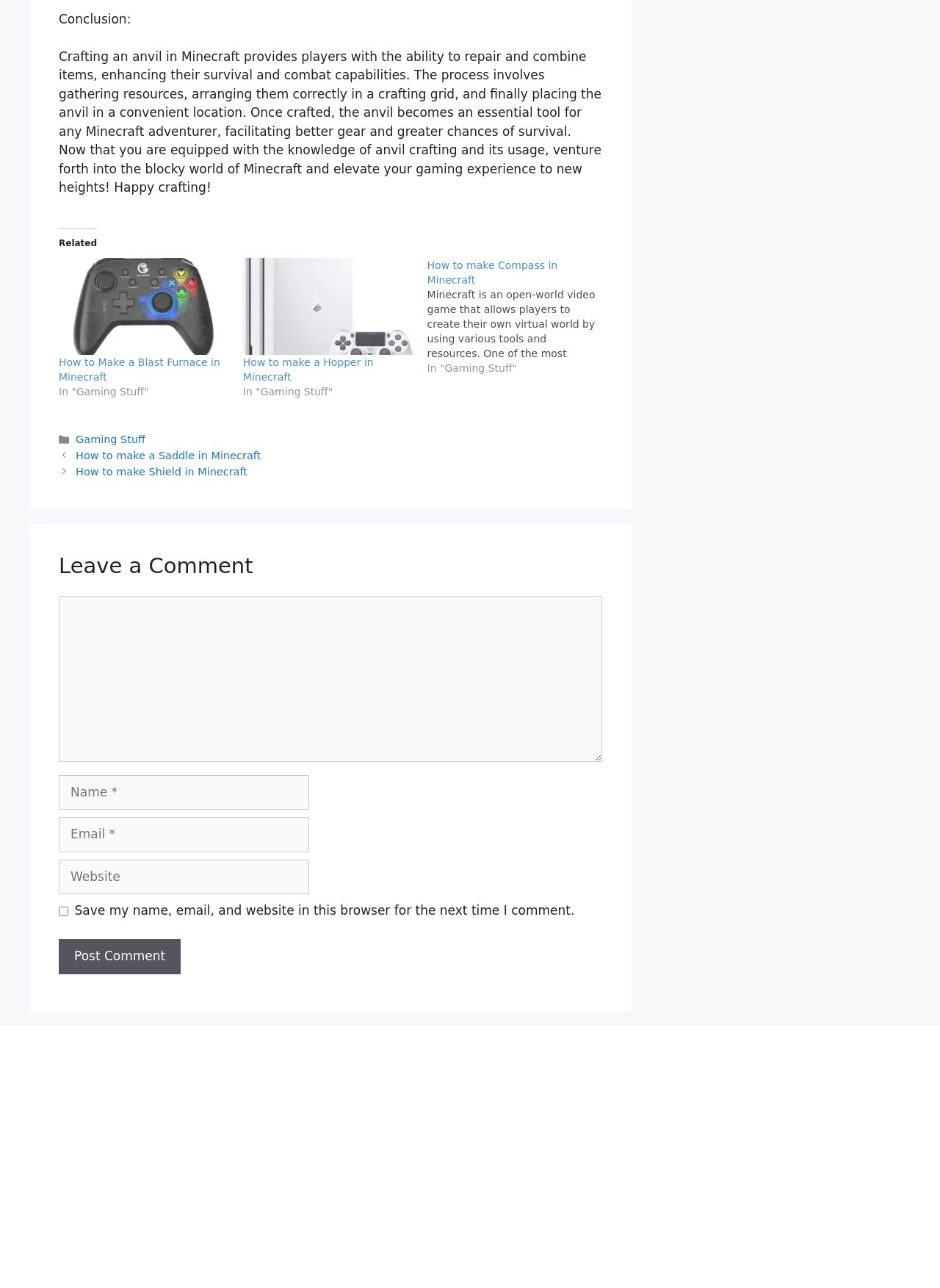Answer the question in one word or a short phrase:
What is the category of the article 'How to Make a Blast Furnace in Minecraft'?

Gaming Stuff